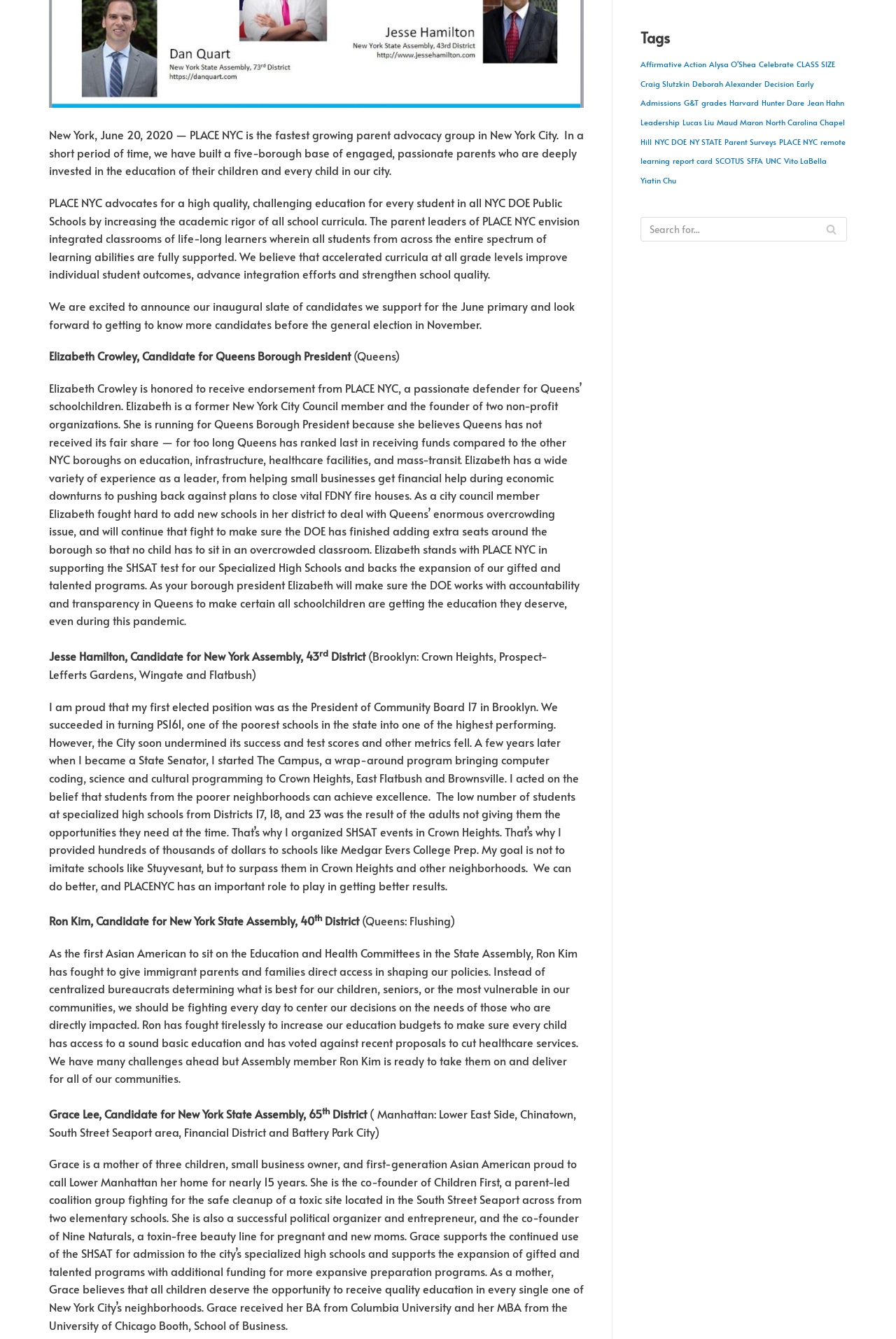Bounding box coordinates are specified in the format (top-left x, top-left y, bottom-right x, bottom-right y). All values are floating point numbers bounded between 0 and 1. Please provide the bounding box coordinate of the region this sentence describes: SCOTUS

[0.798, 0.116, 0.83, 0.124]